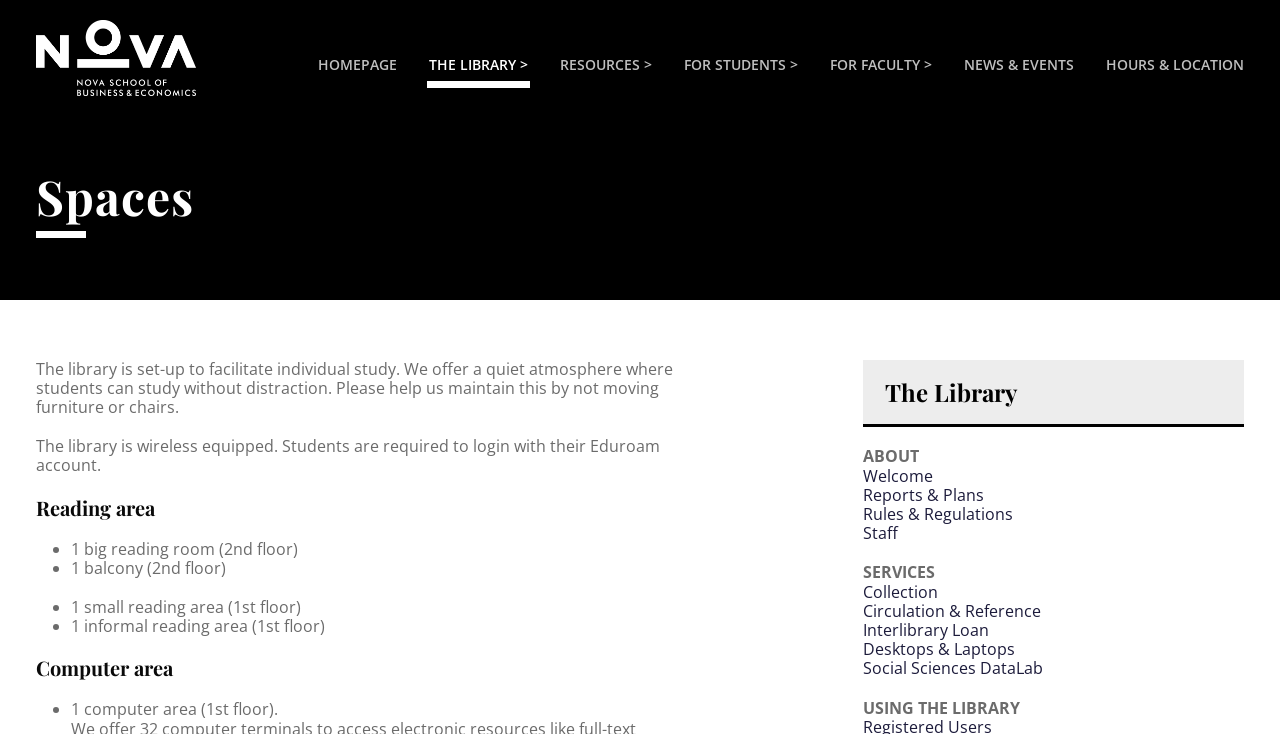What is the location of the computer area?
Answer the question with a single word or phrase by looking at the picture.

1st floor